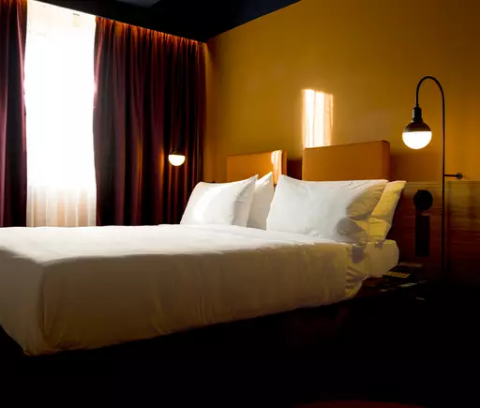What is the ambiance of the room?
Please utilize the information in the image to give a detailed response to the question.

The caption describes the room as having a 'cozy ambiance' and an 'atmosphere of calm and relaxation', indicating that the overall ambiance of the room is cozy and calm.